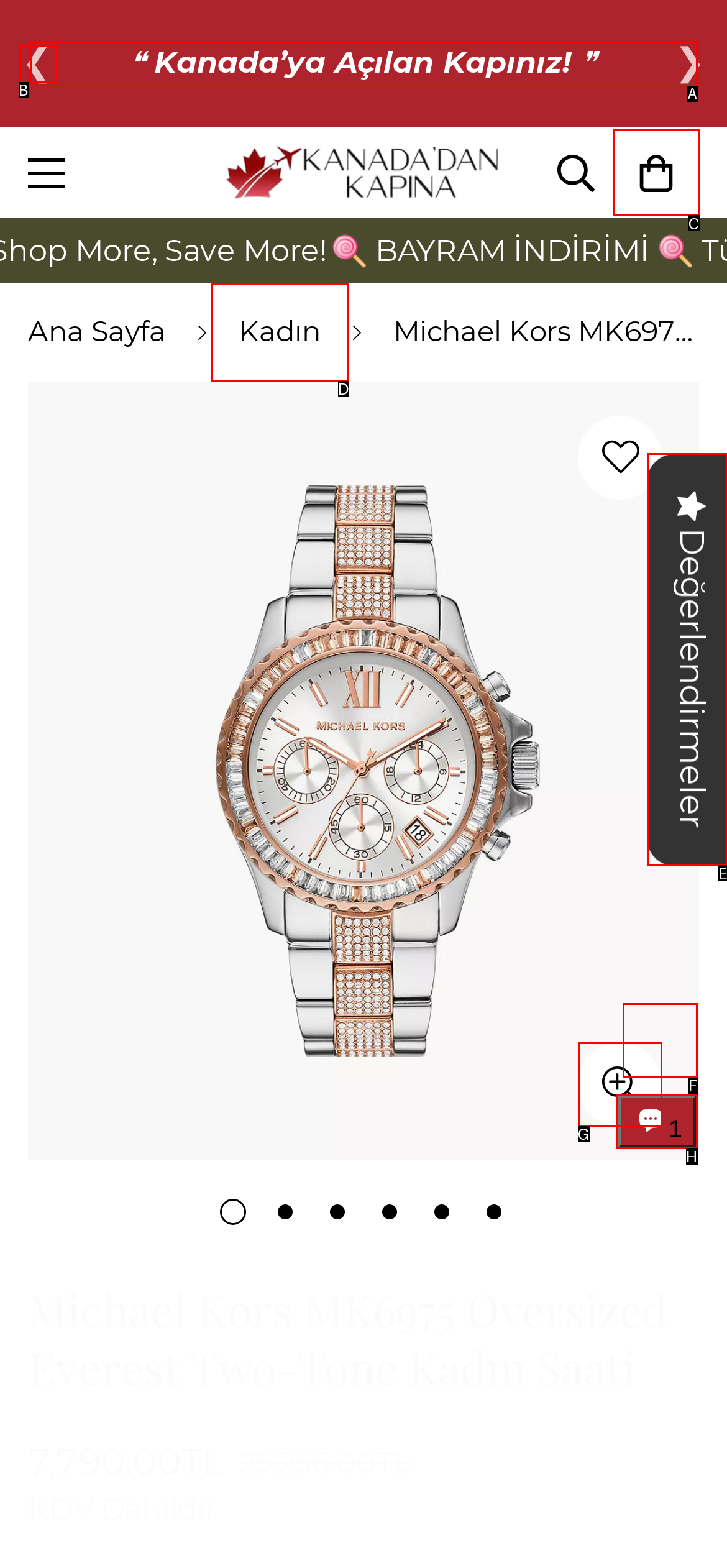Tell me which one HTML element I should click to complete the following instruction: View reviews
Answer with the option's letter from the given choices directly.

E